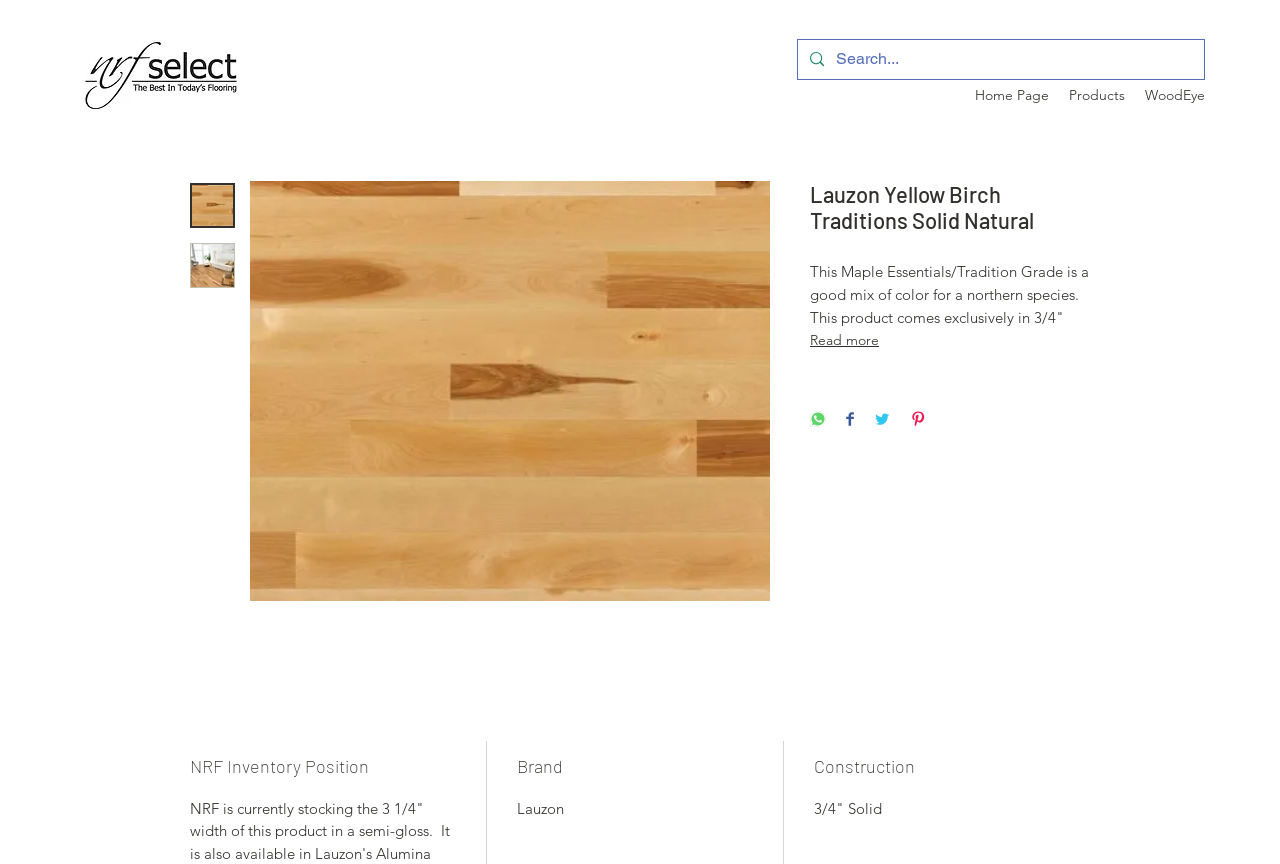Please specify the coordinates of the bounding box for the element that should be clicked to carry out this instruction: "Search for products". The coordinates must be four float numbers between 0 and 1, formatted as [left, top, right, bottom].

[0.623, 0.046, 0.941, 0.091]